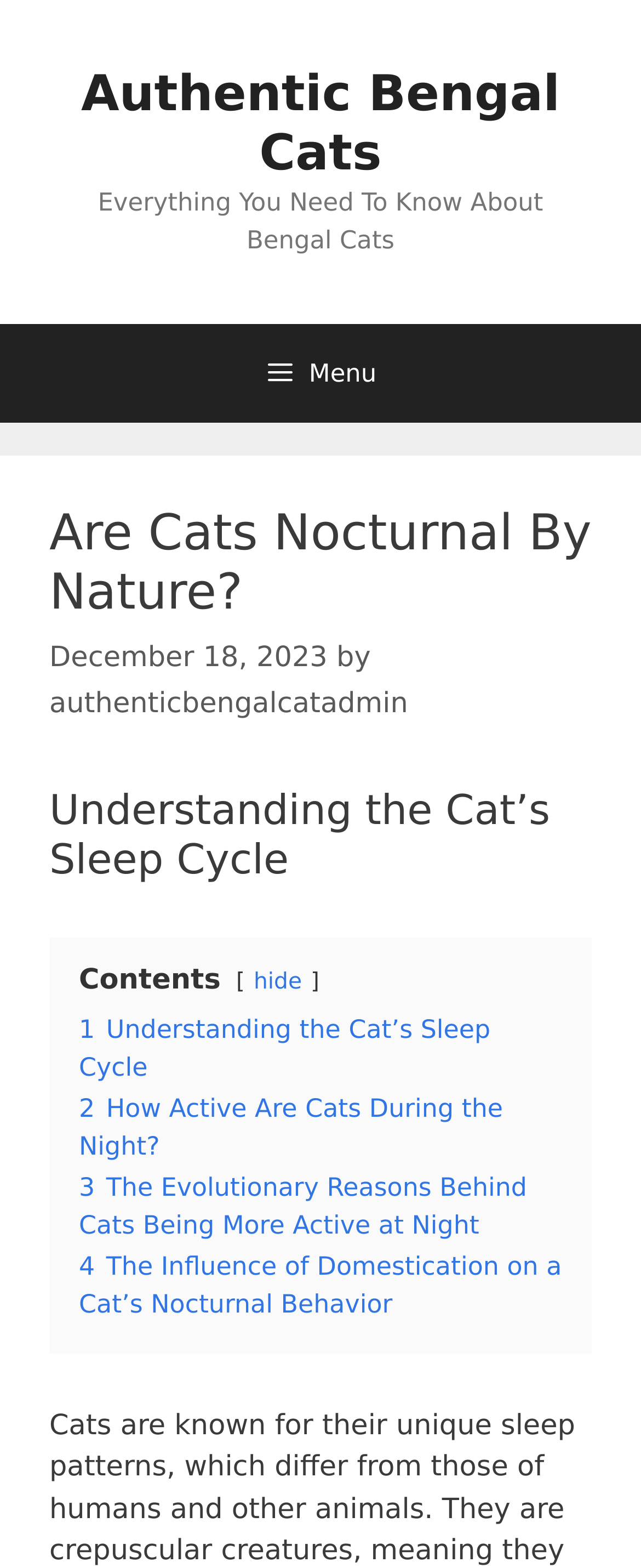Locate the bounding box coordinates of the clickable part needed for the task: "Read the article 'Are Cats Nocturnal By Nature?'".

[0.077, 0.322, 0.923, 0.398]